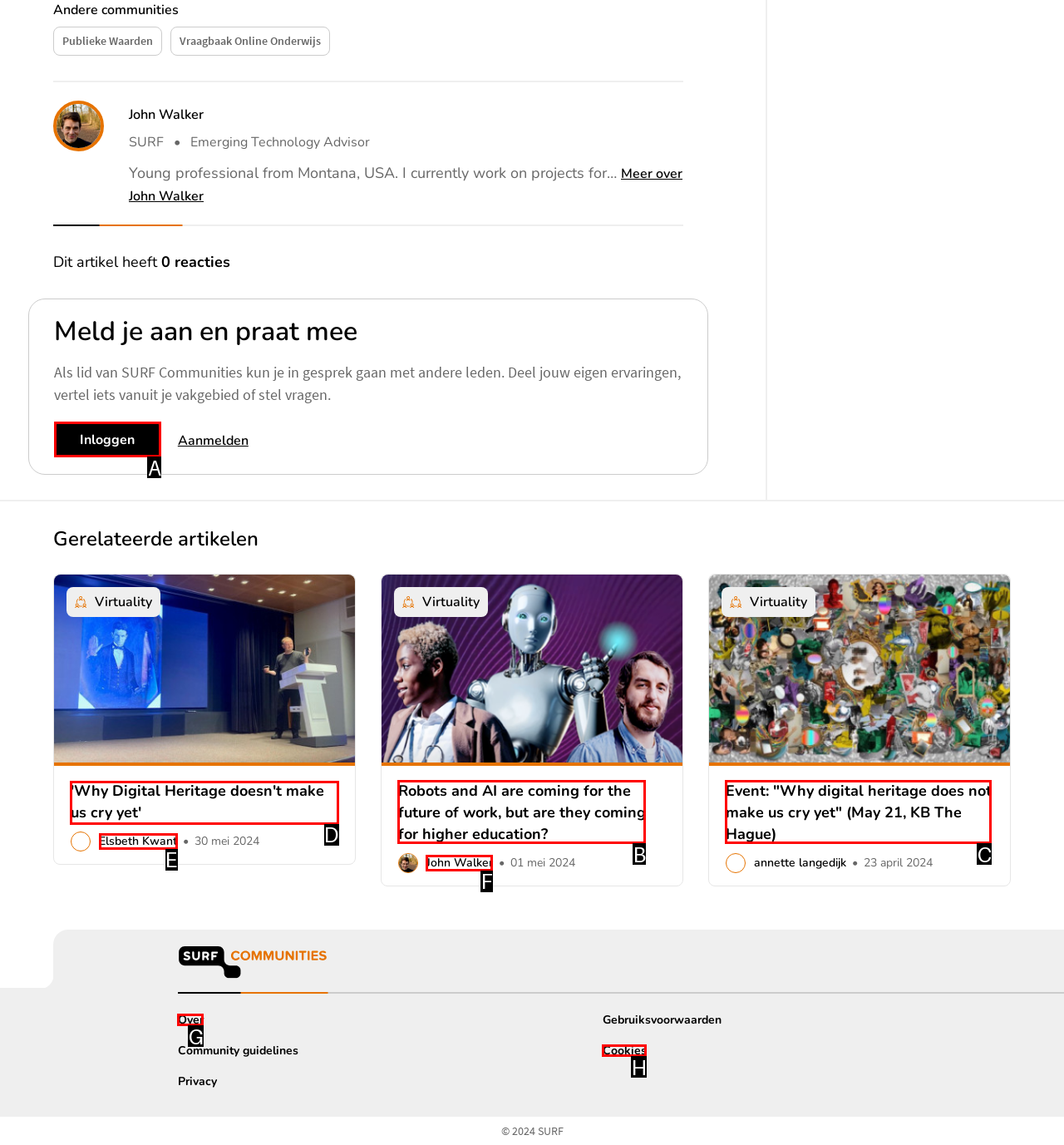Pick the option that should be clicked to perform the following task: View the related article 'Why Digital Heritage doesn't make us cry yet'
Answer with the letter of the selected option from the available choices.

D